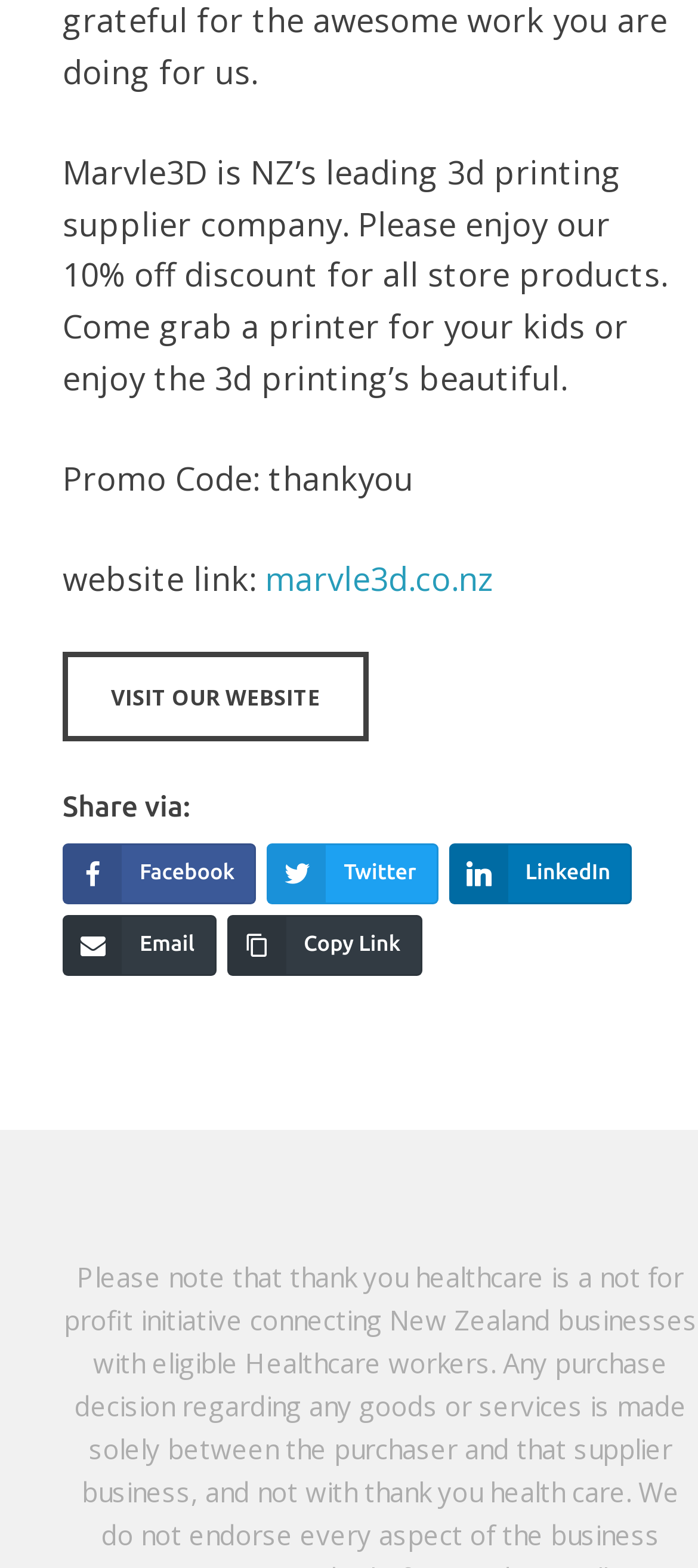What is the company's description?
Can you provide an in-depth and detailed response to the question?

The company description can be found in the first line of text on the webpage, which says 'Marvle3D is NZ’s leading 3d printing supplier company'.